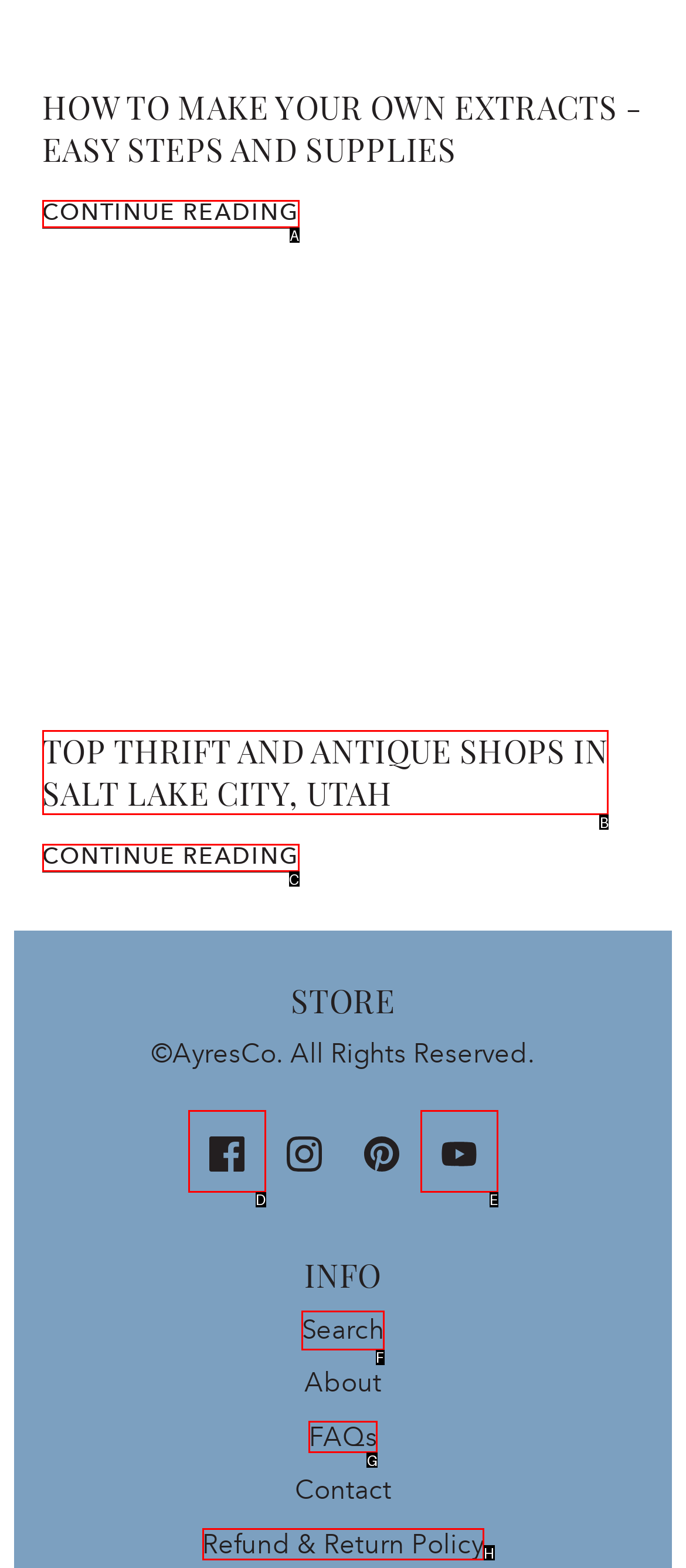Which option should be clicked to execute the following task: search for something? Respond with the letter of the selected option.

F